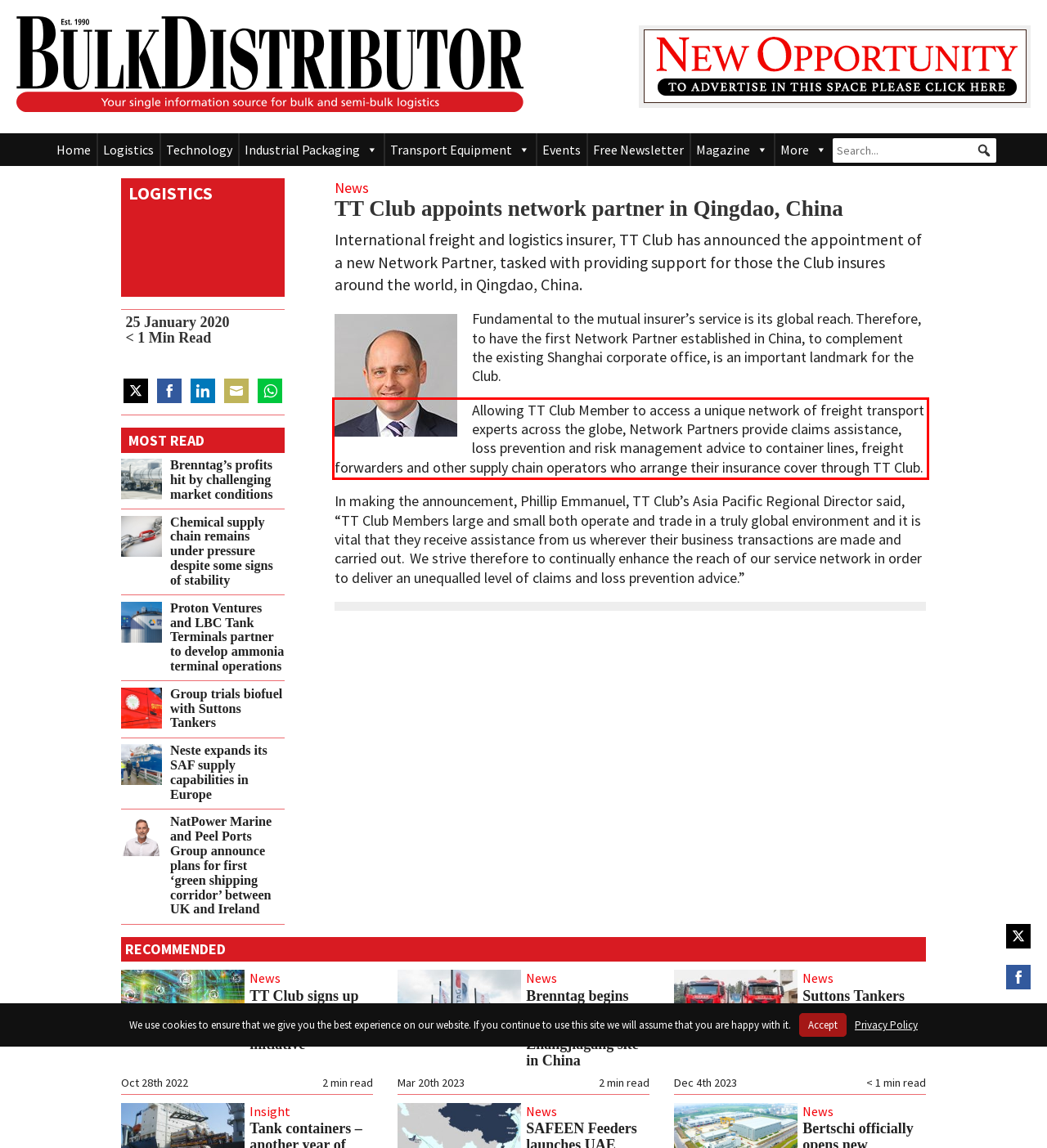Identify the text inside the red bounding box in the provided webpage screenshot and transcribe it.

Allowing TT Club Member to access a unique network of freight transport experts across the globe, Network Partners provide claims assistance, loss prevention and risk management advice to container lines, freight forwarders and other supply chain operators who arrange their insurance cover through TT Club.